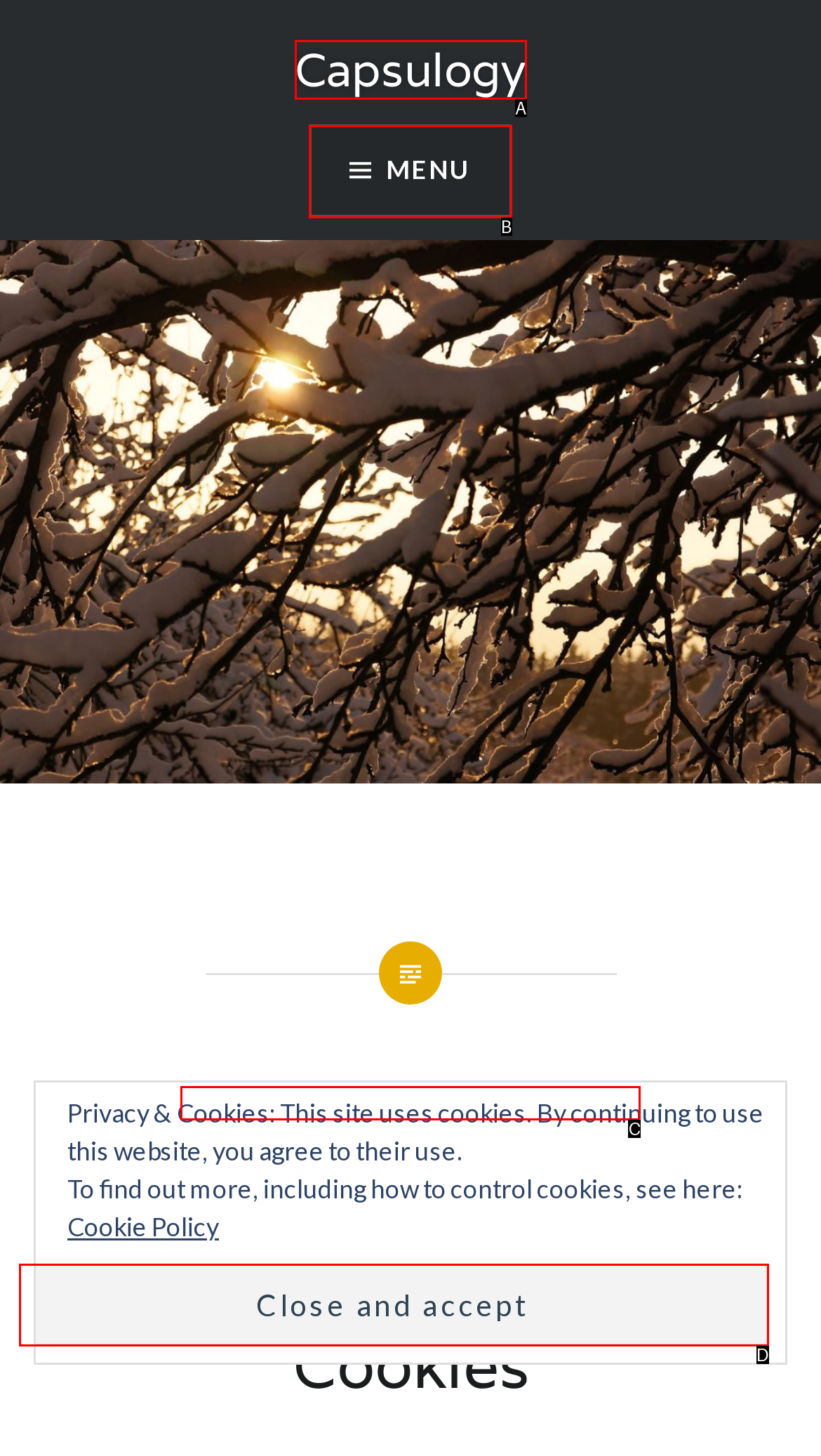Select the HTML element that matches the description: value="Close and accept"
Respond with the letter of the correct choice from the given options directly.

D